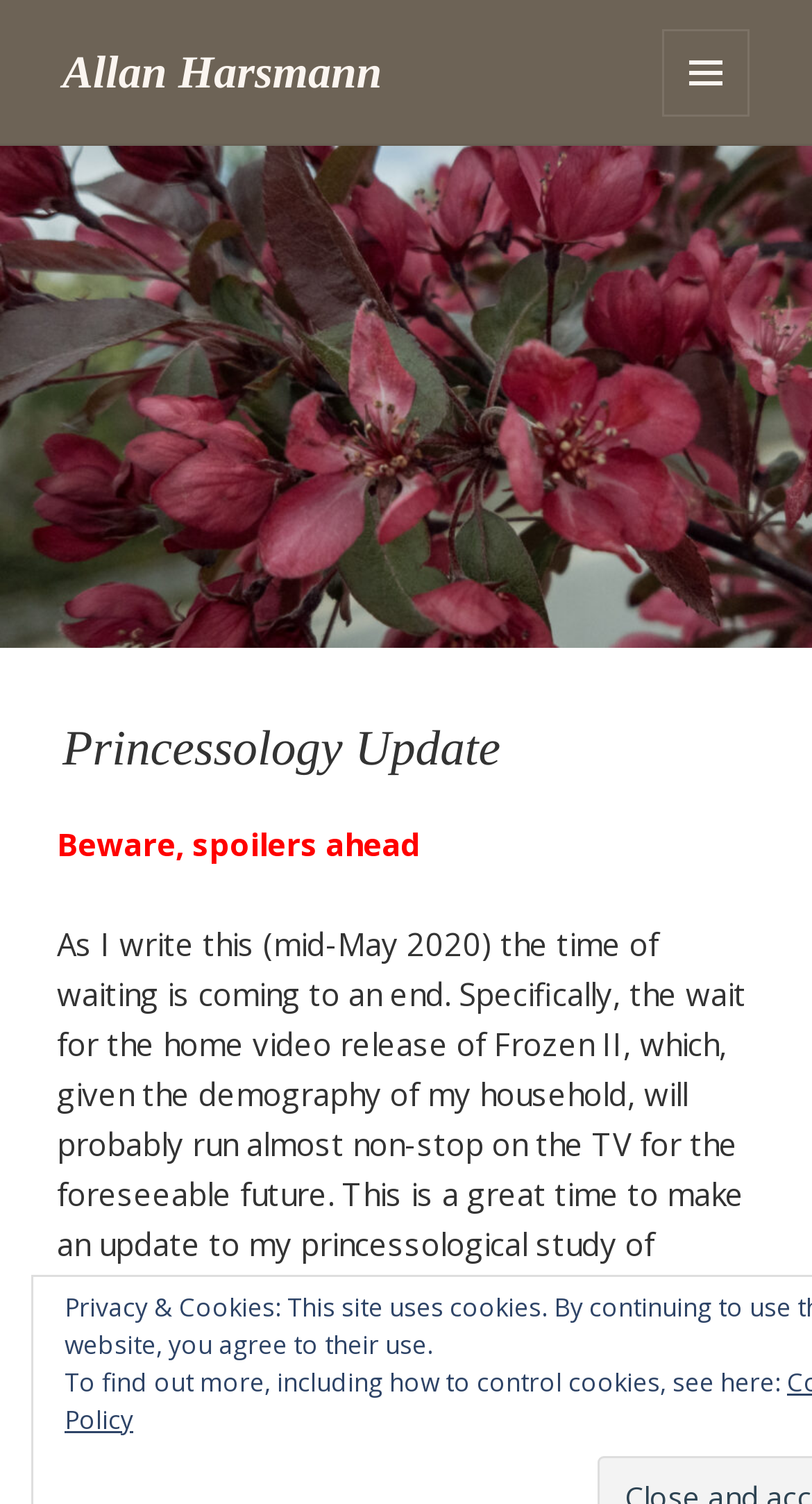What is the author waiting for?
Based on the screenshot, give a detailed explanation to answer the question.

The author is waiting for the home video release of Frozen II, which is mentioned in the text as something that will probably run almost non-stop on the TV for the foreseeable future.